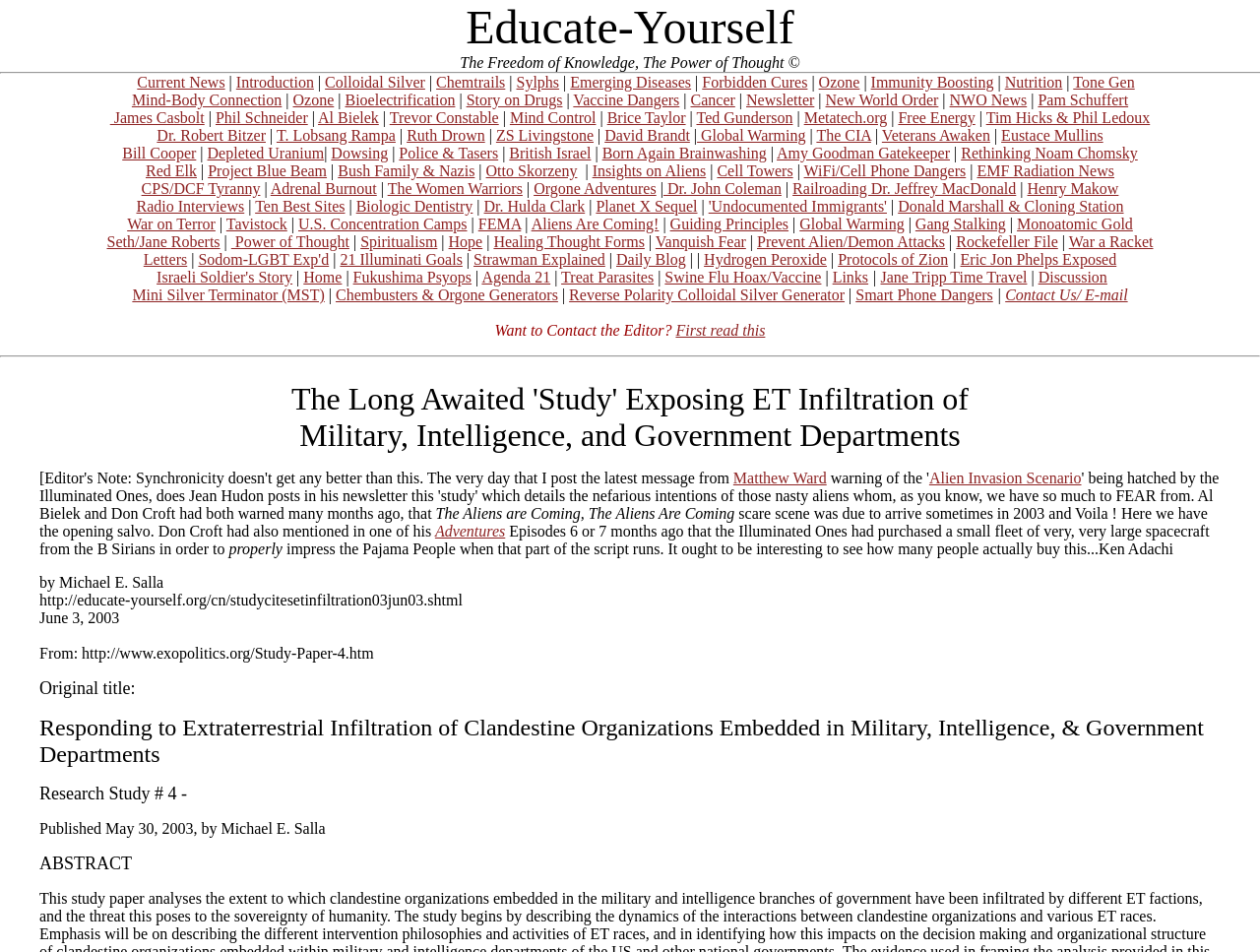What is the topic related to 'Tone Gen' on the webpage? Using the information from the screenshot, answer with a single word or phrase.

Mind-Body Connection